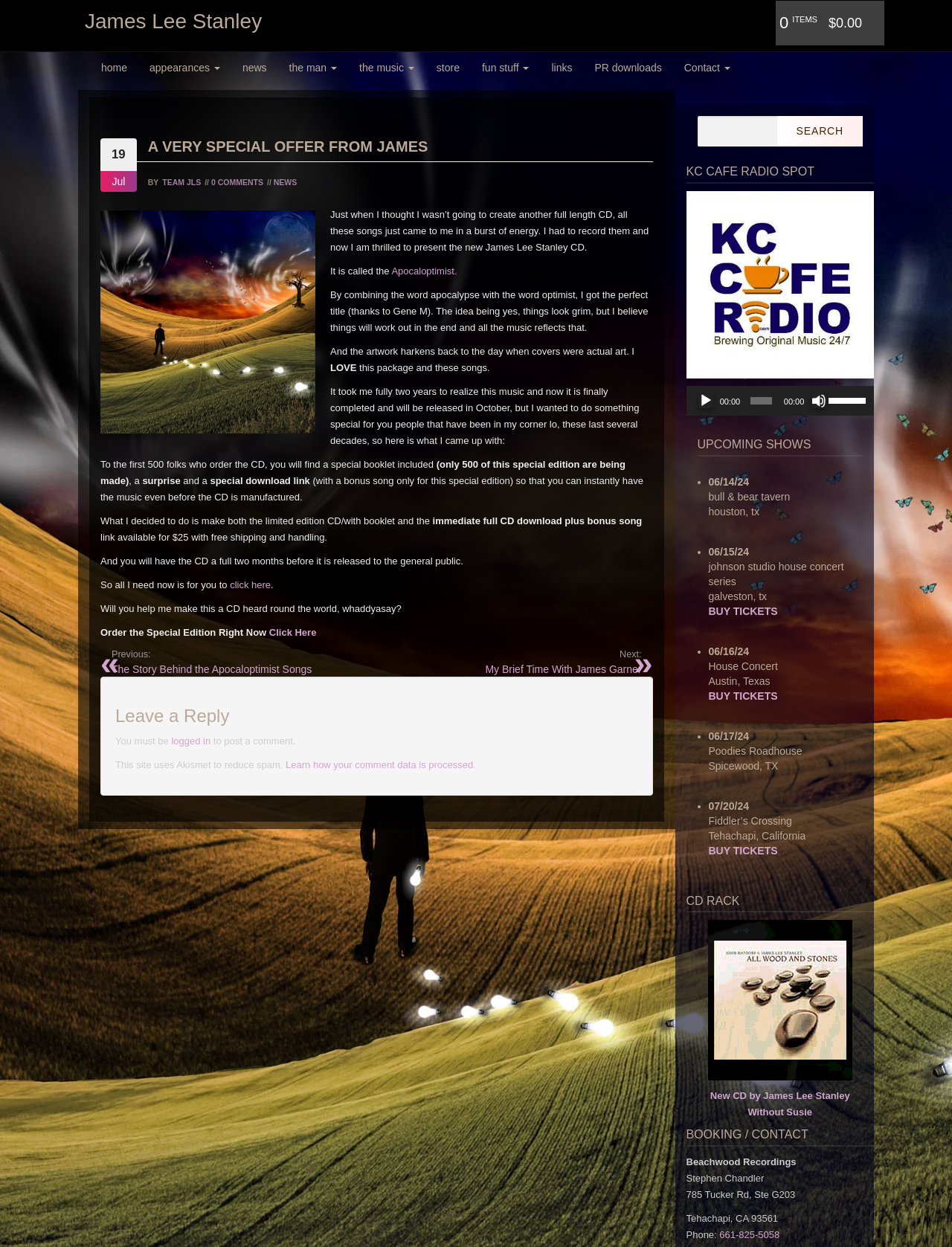Please determine the bounding box coordinates of the element's region to click in order to carry out the following instruction: "click on the 'click here' link". The coordinates should be four float numbers between 0 and 1, i.e., [left, top, right, bottom].

[0.242, 0.465, 0.284, 0.473]